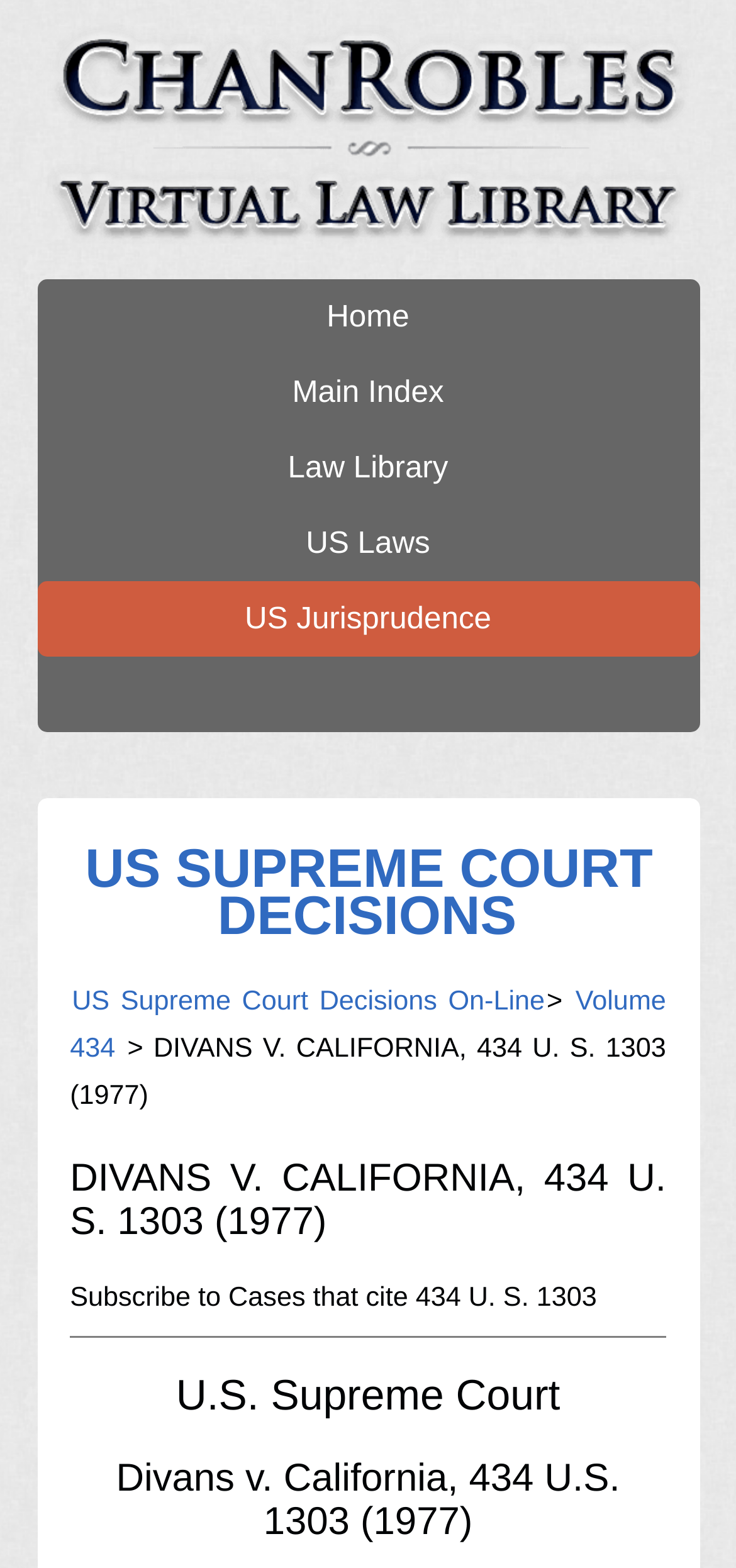Specify the bounding box coordinates of the area that needs to be clicked to achieve the following instruction: "browse US Supreme Court decisions".

[0.113, 0.536, 0.887, 0.604]